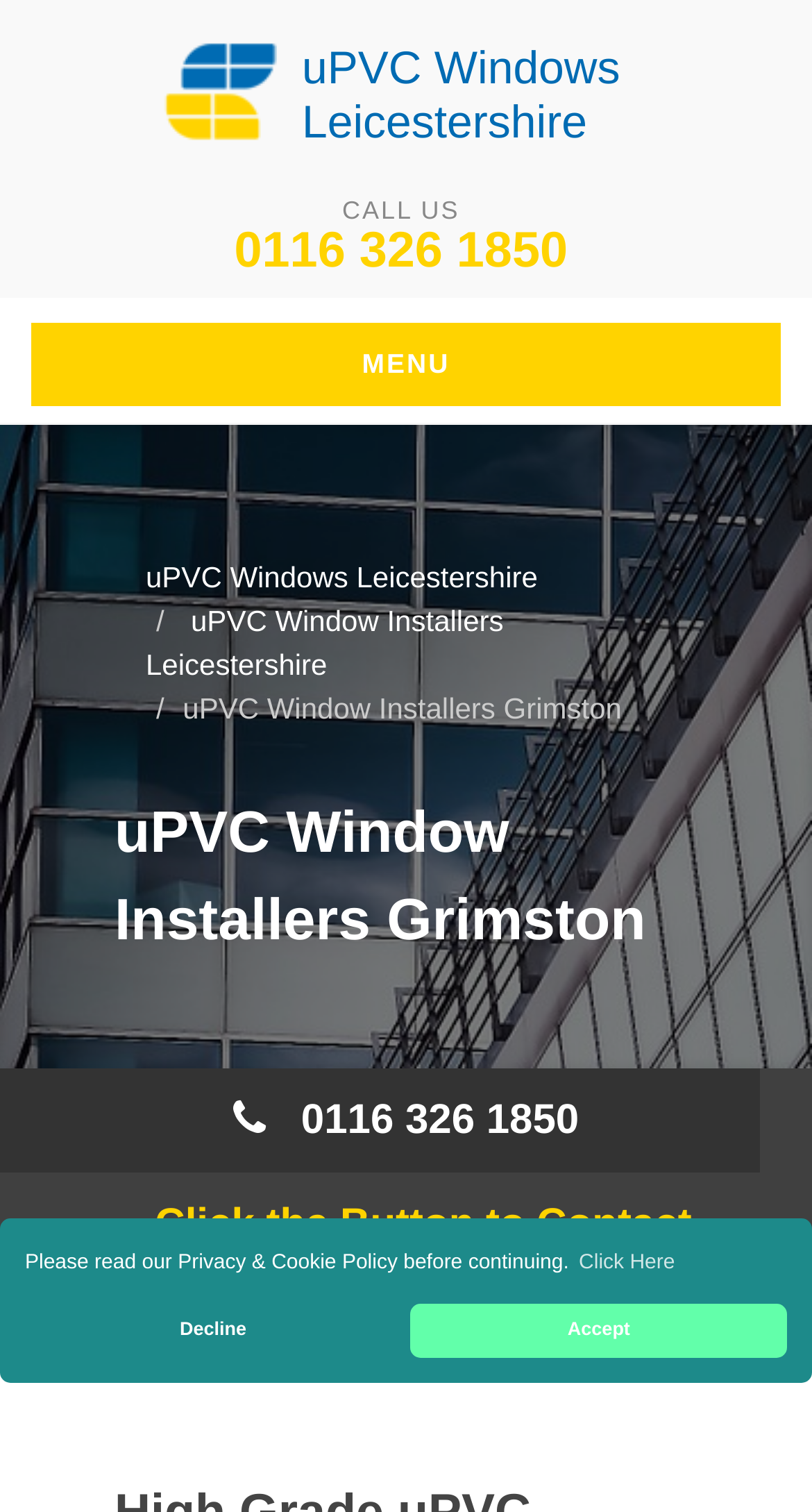Please provide a comprehensive response to the question below by analyzing the image: 
What is the purpose of the button with the text 'learn more about cookies'?

I found the purpose of the button by looking at the text 'learn more about cookies' and inferring that it is related to the cookie policy, which is a common practice on websites.